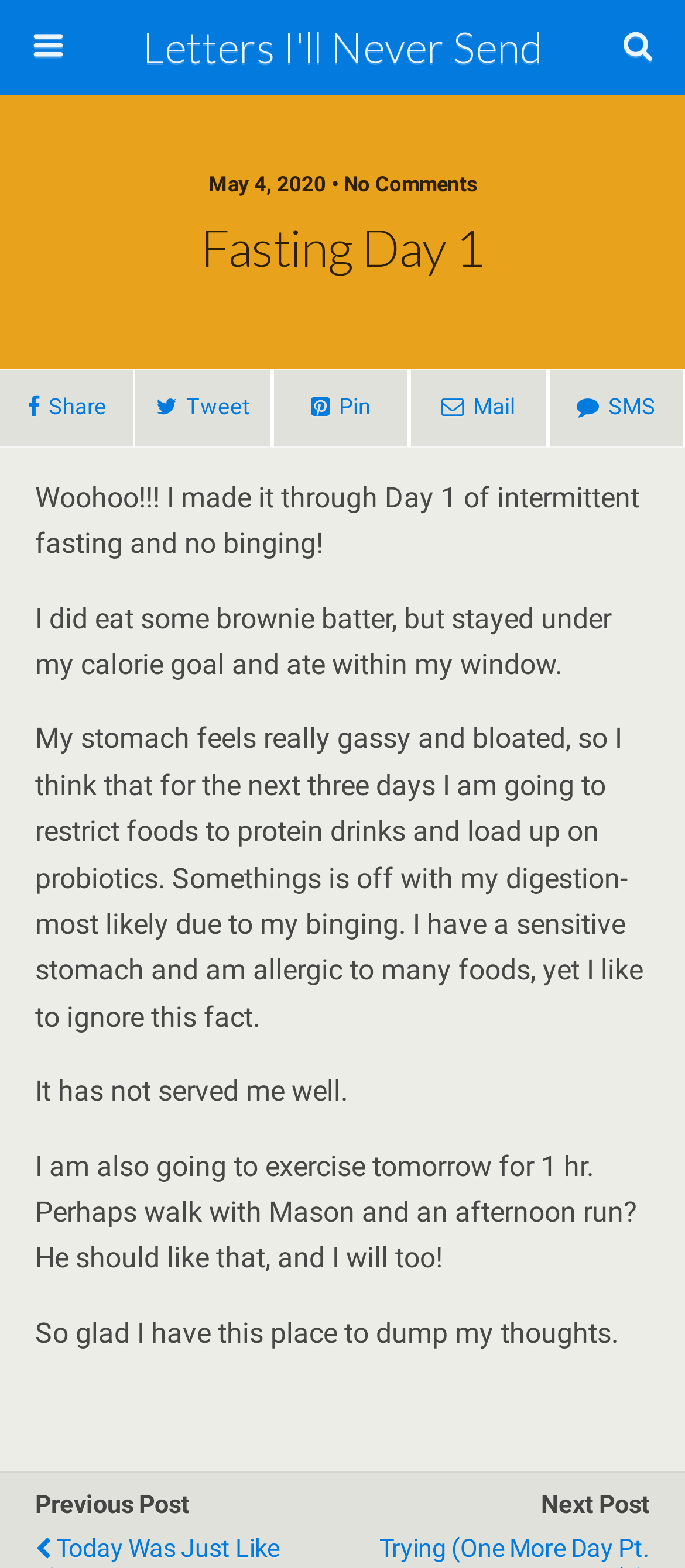What are the two navigation options at the bottom of the page?
Please provide a single word or phrase as your answer based on the image.

Previous Post and Next Post